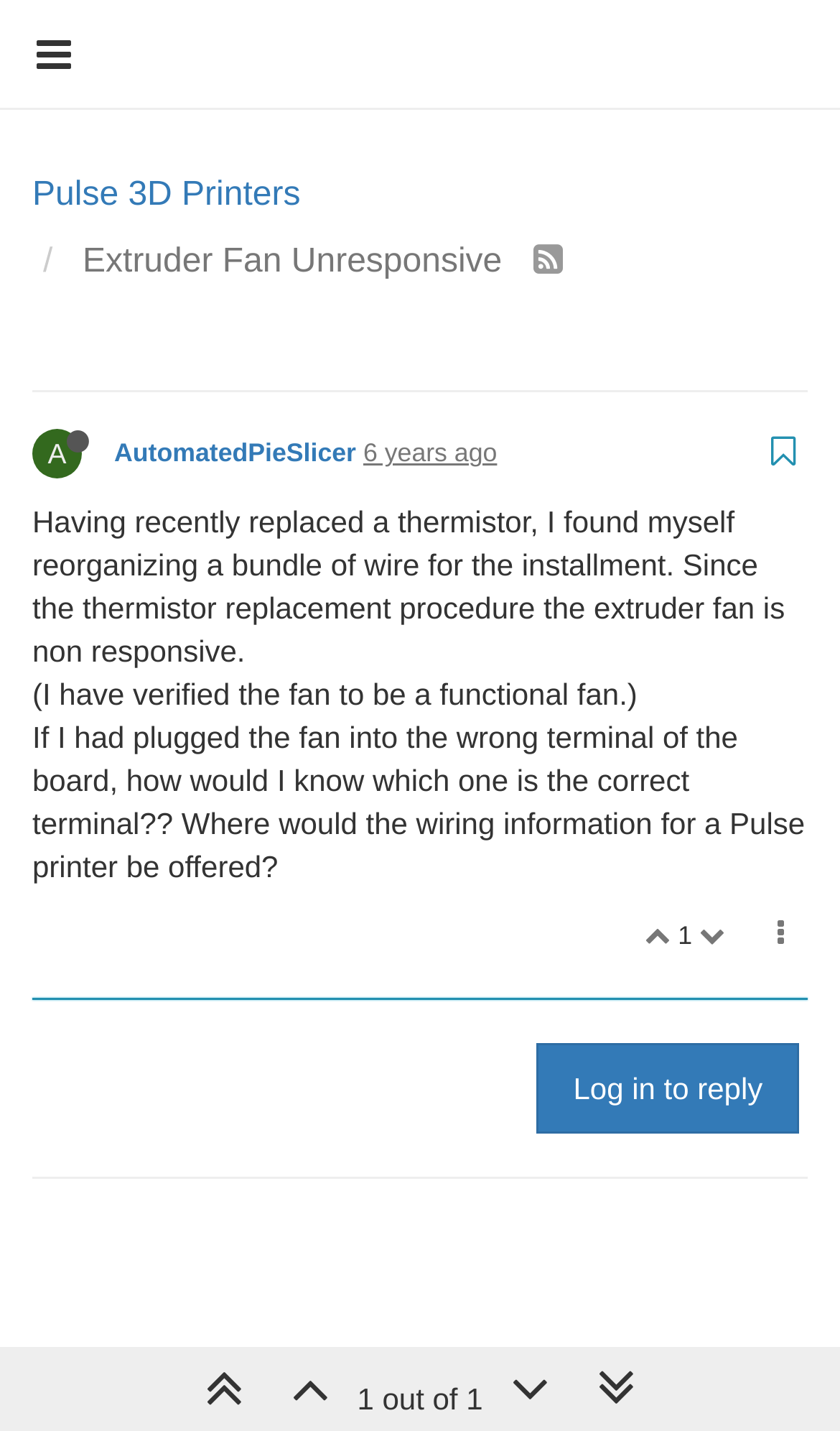Who posted the discussion?
Based on the image, respond with a single word or phrase.

AutomatedPieSlicer